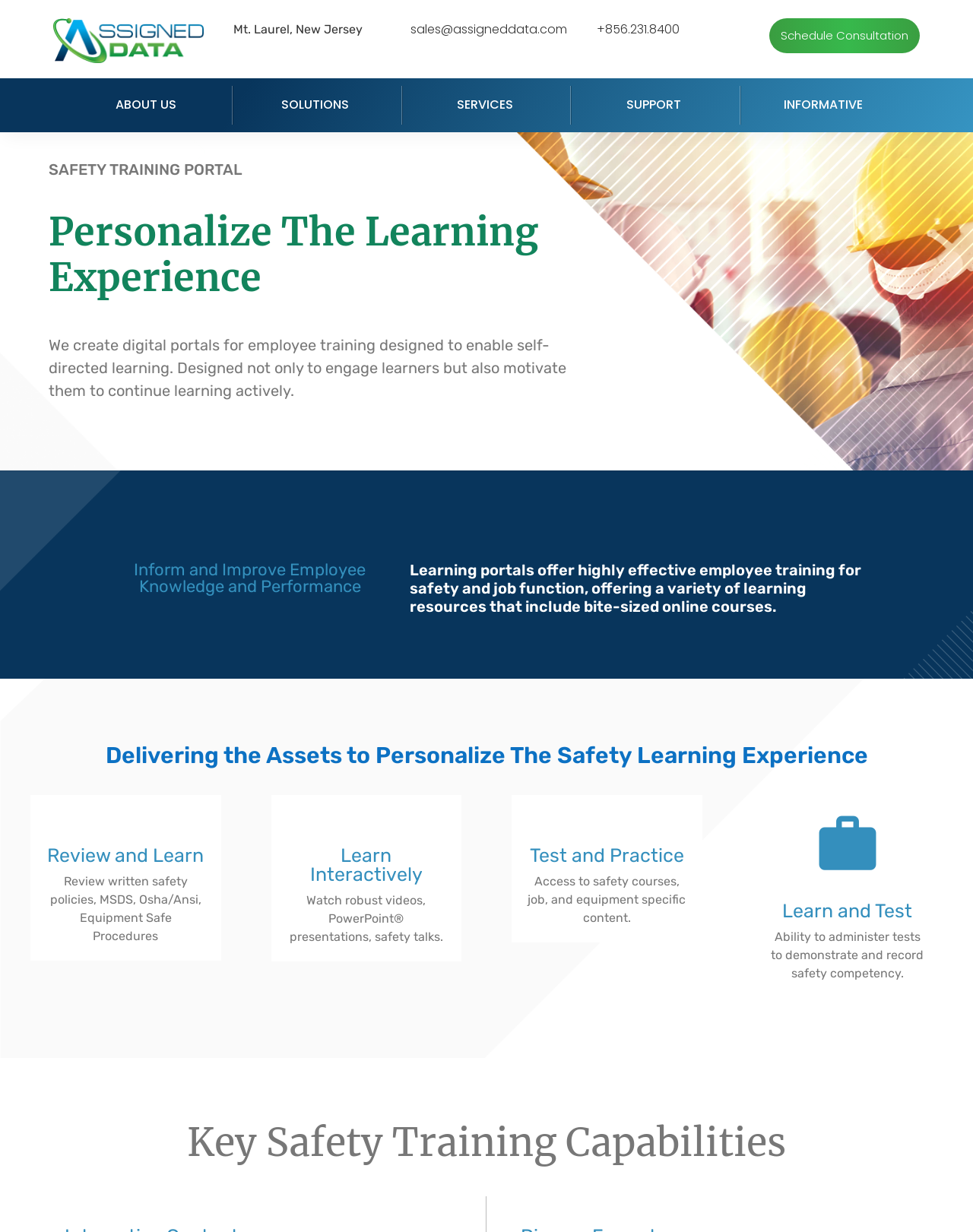Please identify the bounding box coordinates of the region to click in order to complete the given instruction: "Learn more about safety training portal". The coordinates should be four float numbers between 0 and 1, i.e., [left, top, right, bottom].

[0.05, 0.132, 0.589, 0.15]